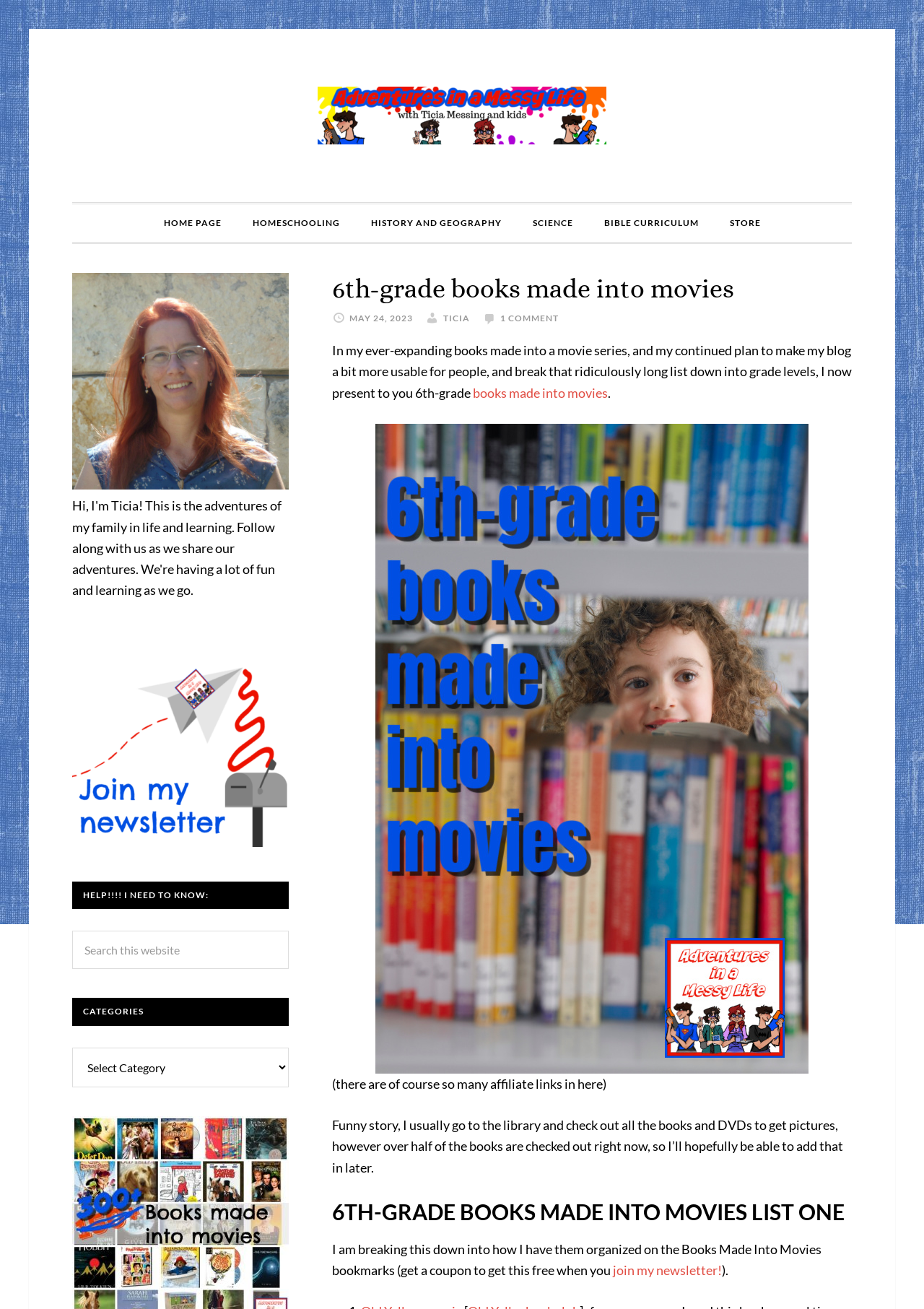Please give the bounding box coordinates of the area that should be clicked to fulfill the following instruction: "Click on the 'HISTORY AND GEOGRAPHY' link". The coordinates should be in the format of four float numbers from 0 to 1, i.e., [left, top, right, bottom].

[0.386, 0.156, 0.558, 0.185]